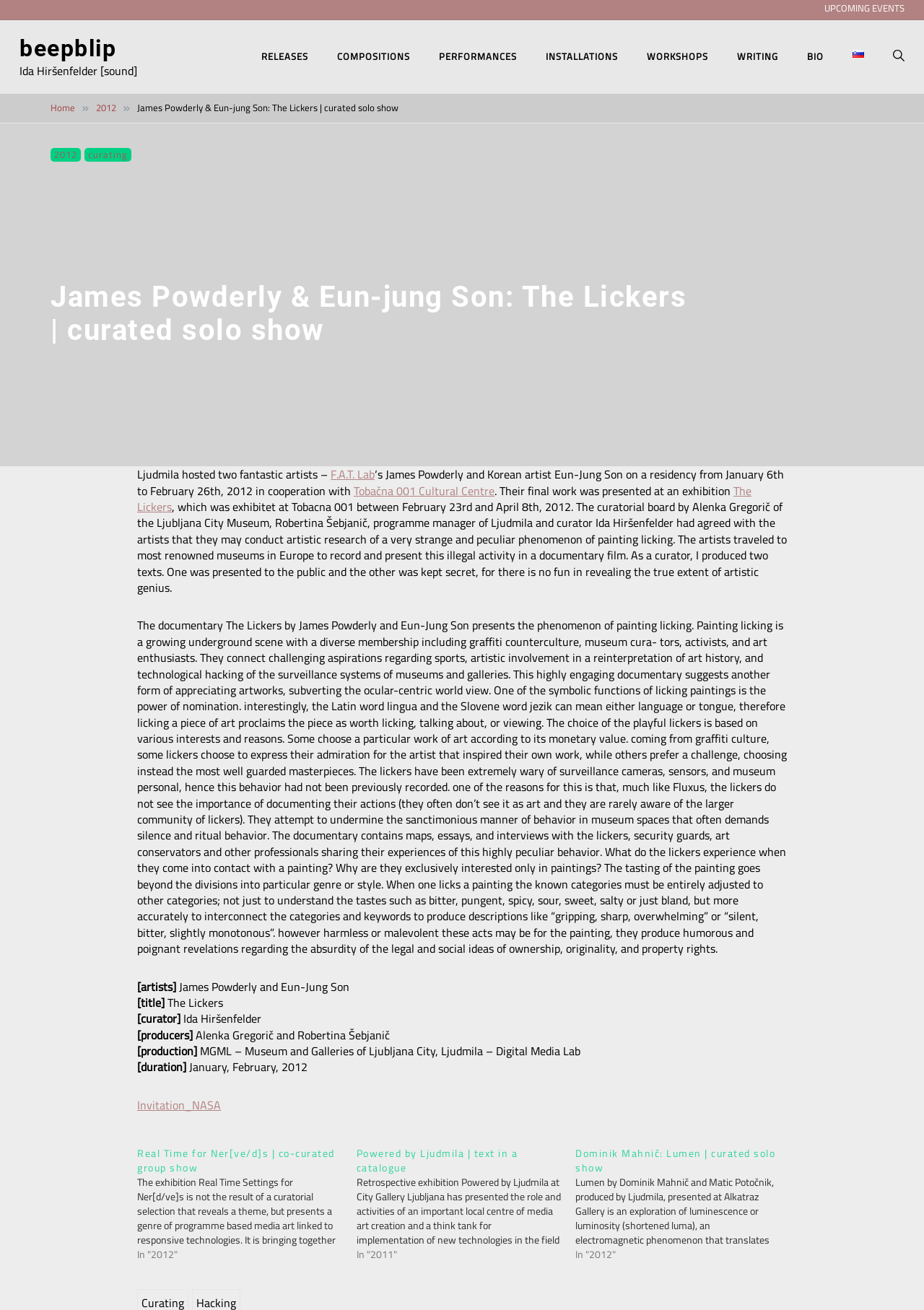Please identify the bounding box coordinates of the element I should click to complete this instruction: 'Go to the 'BIO' page'. The coordinates should be given as four float numbers between 0 and 1, like this: [left, top, right, bottom].

[0.858, 0.025, 0.907, 0.062]